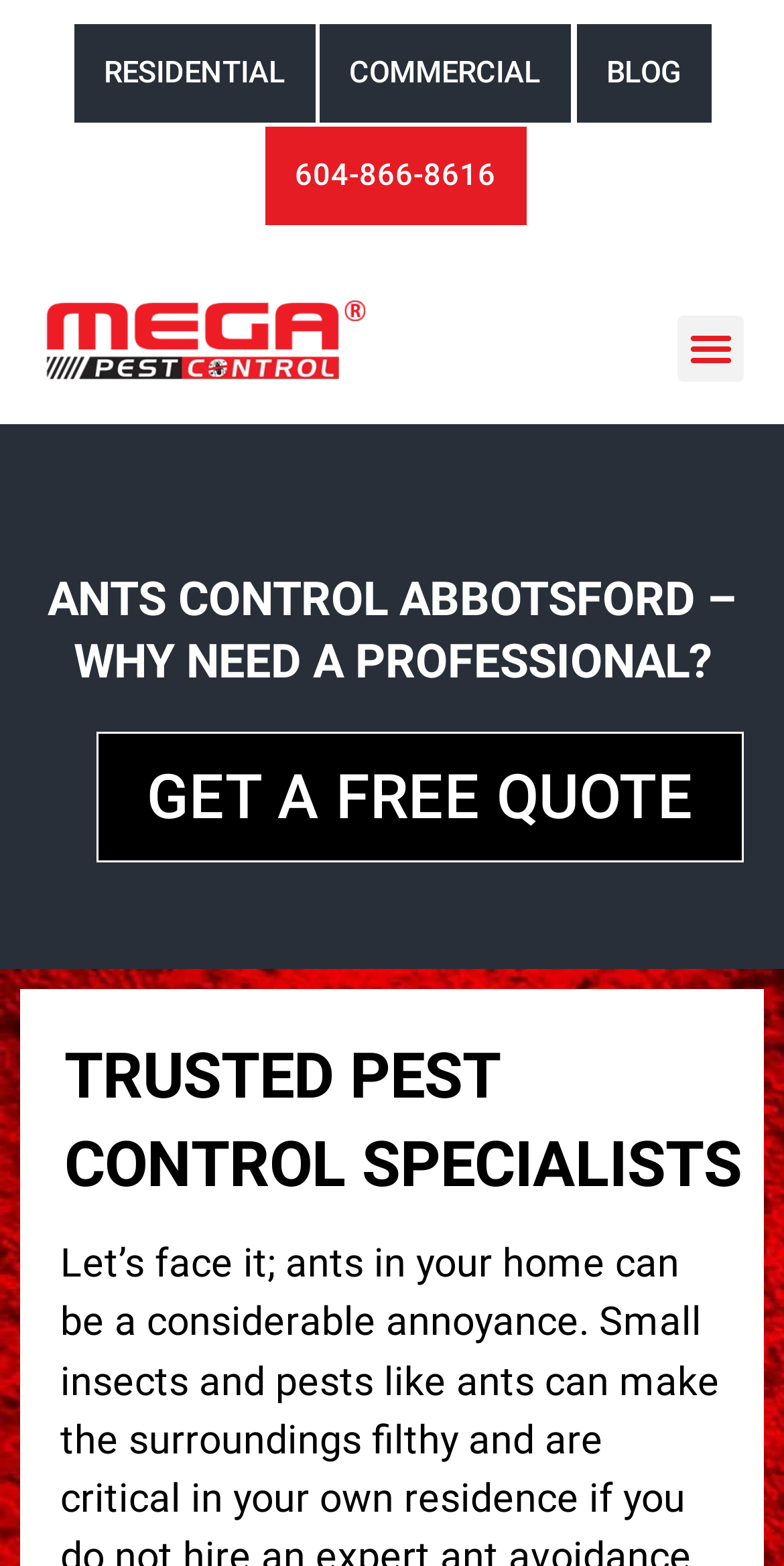What type of pest control service is offered?
Please use the image to provide a one-word or short phrase answer.

Ants control